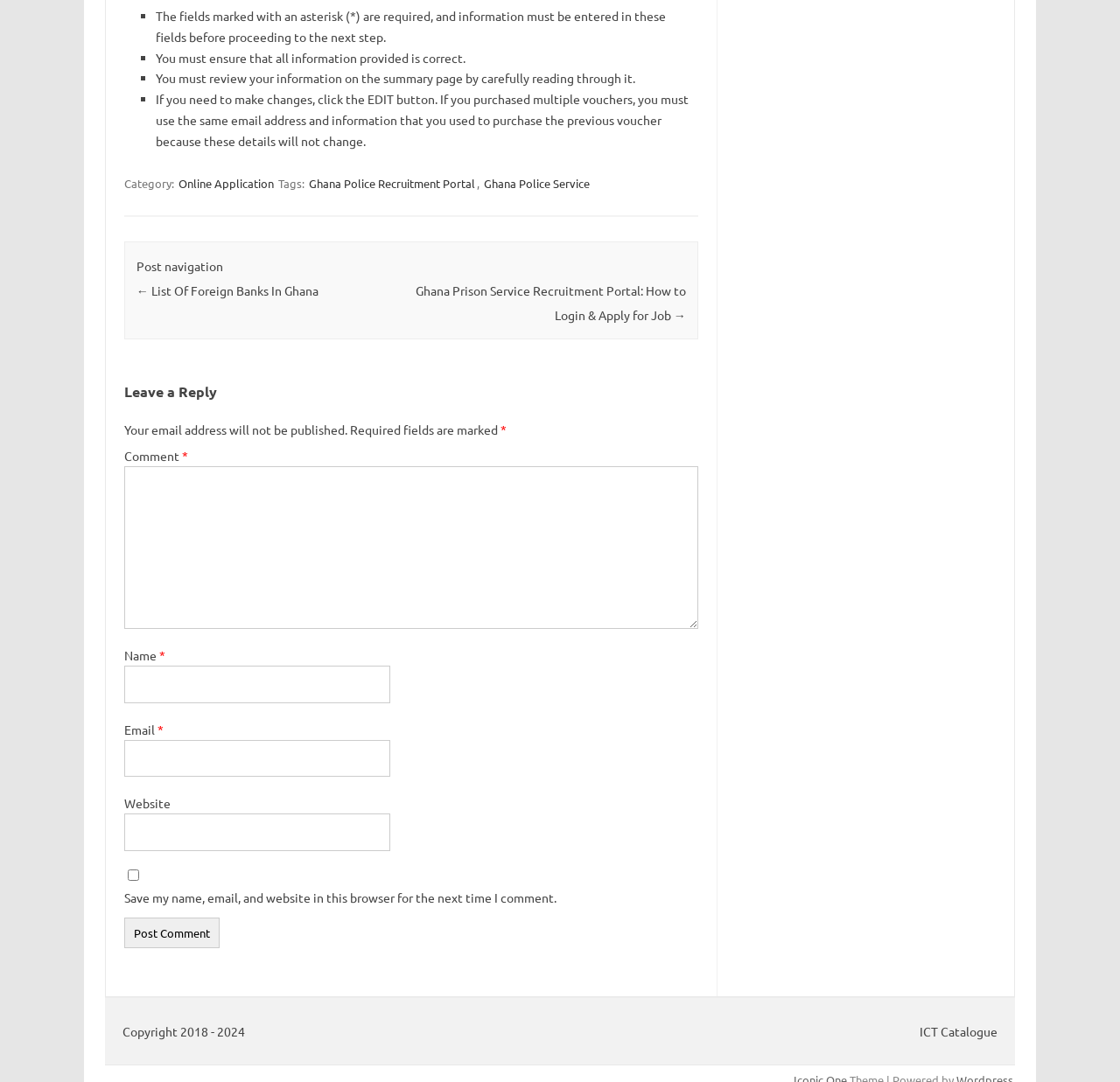Identify the bounding box coordinates for the element that needs to be clicked to fulfill this instruction: "Click the 'Online Application' link". Provide the coordinates in the format of four float numbers between 0 and 1: [left, top, right, bottom].

[0.158, 0.16, 0.246, 0.177]